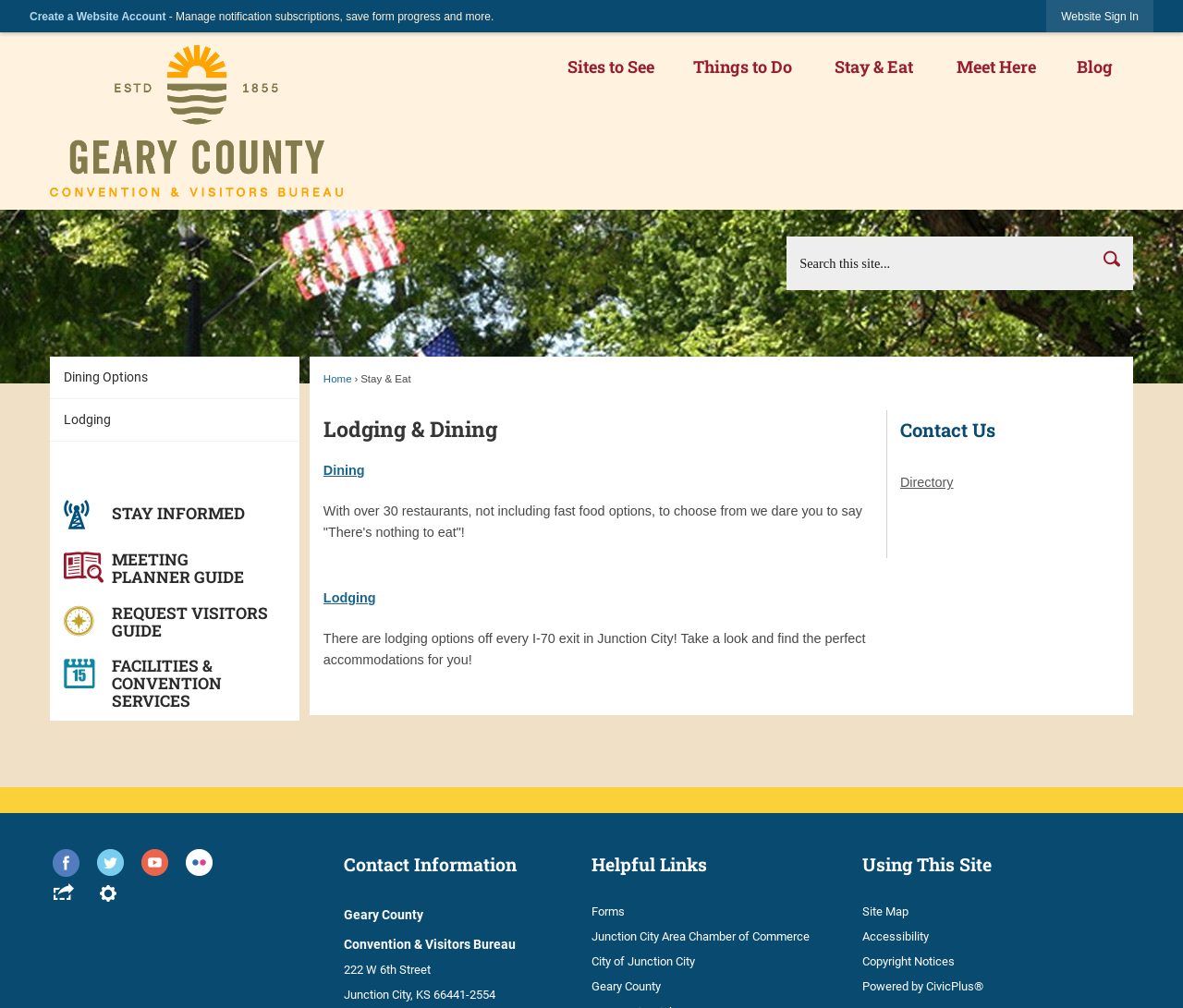Please find the bounding box coordinates of the element that needs to be clicked to perform the following instruction: "Search for something". The bounding box coordinates should be four float numbers between 0 and 1, represented as [left, top, right, bottom].

[0.665, 0.235, 0.958, 0.288]